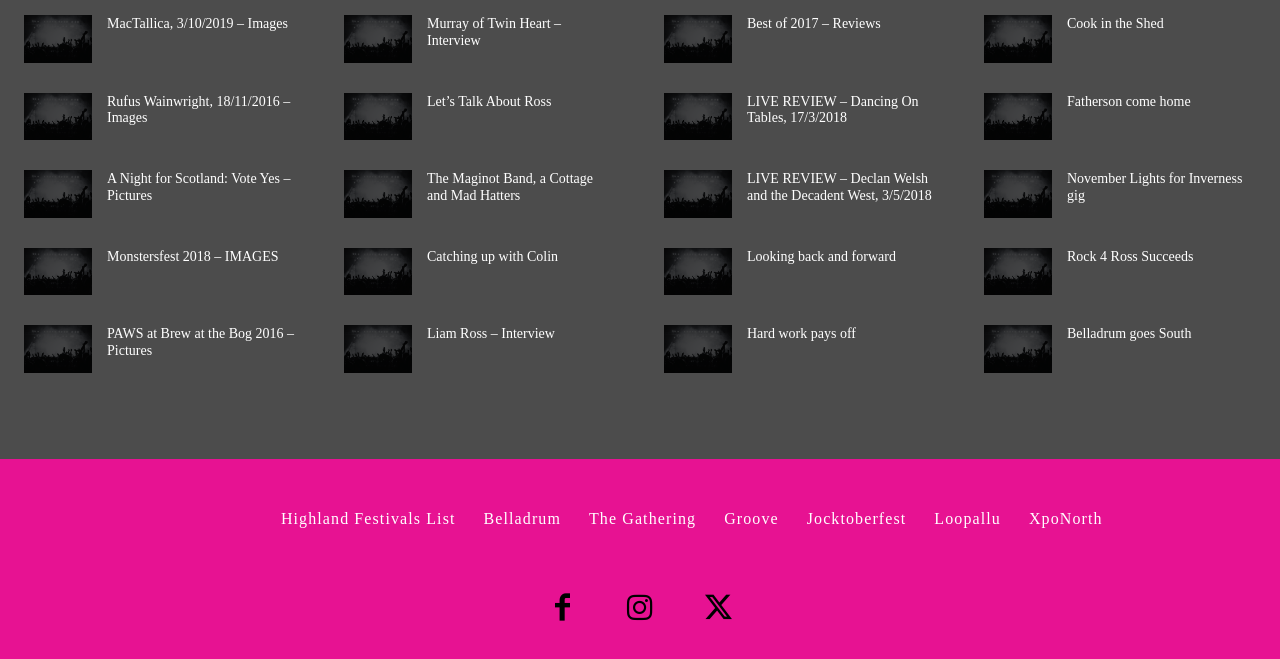Please give a one-word or short phrase response to the following question: 
How many social media links are there at the bottom of the webpage?

3